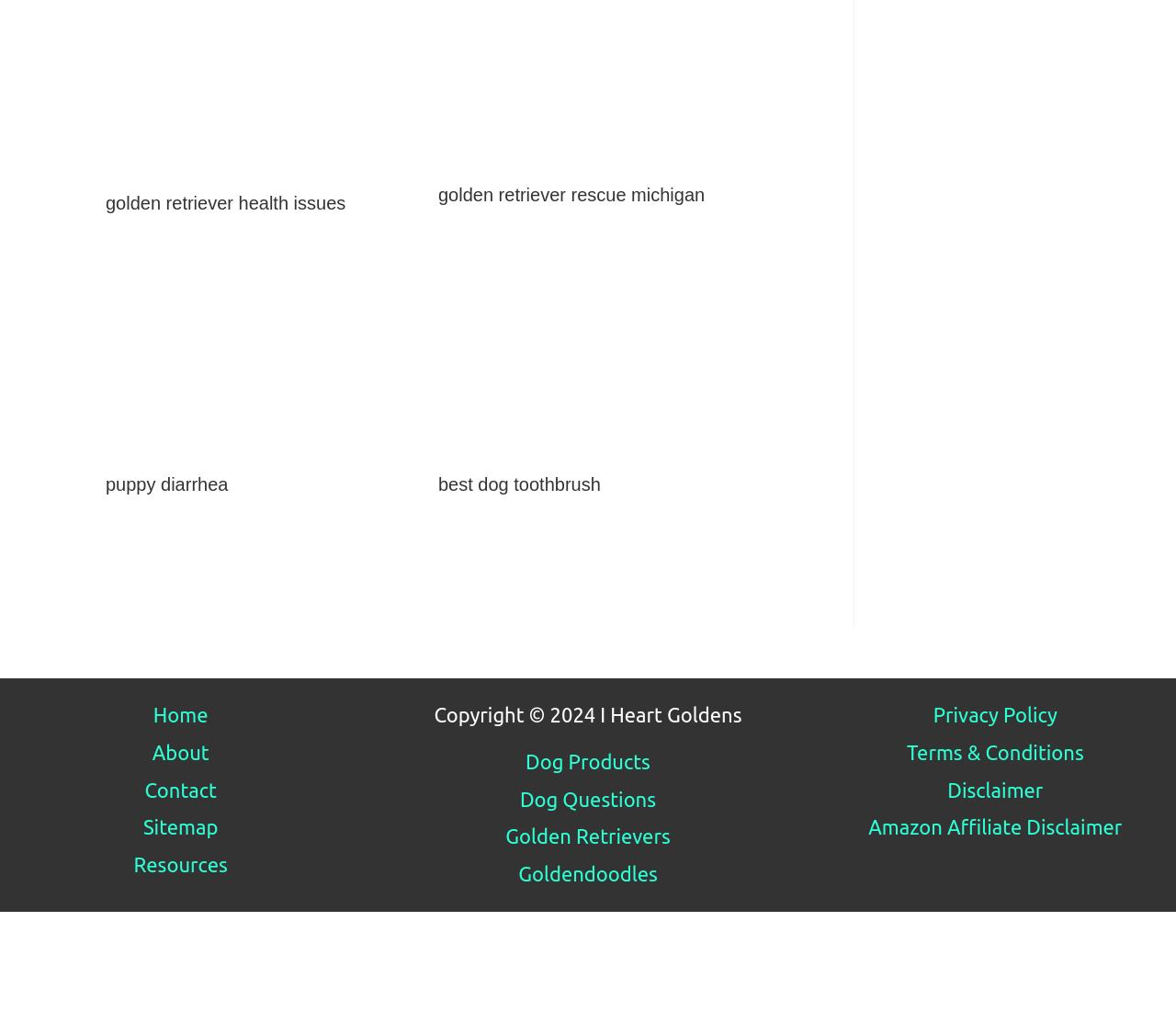What is the topic of the first article?
Based on the visual content, answer with a single word or a brief phrase.

Golden Retriever Health Issues